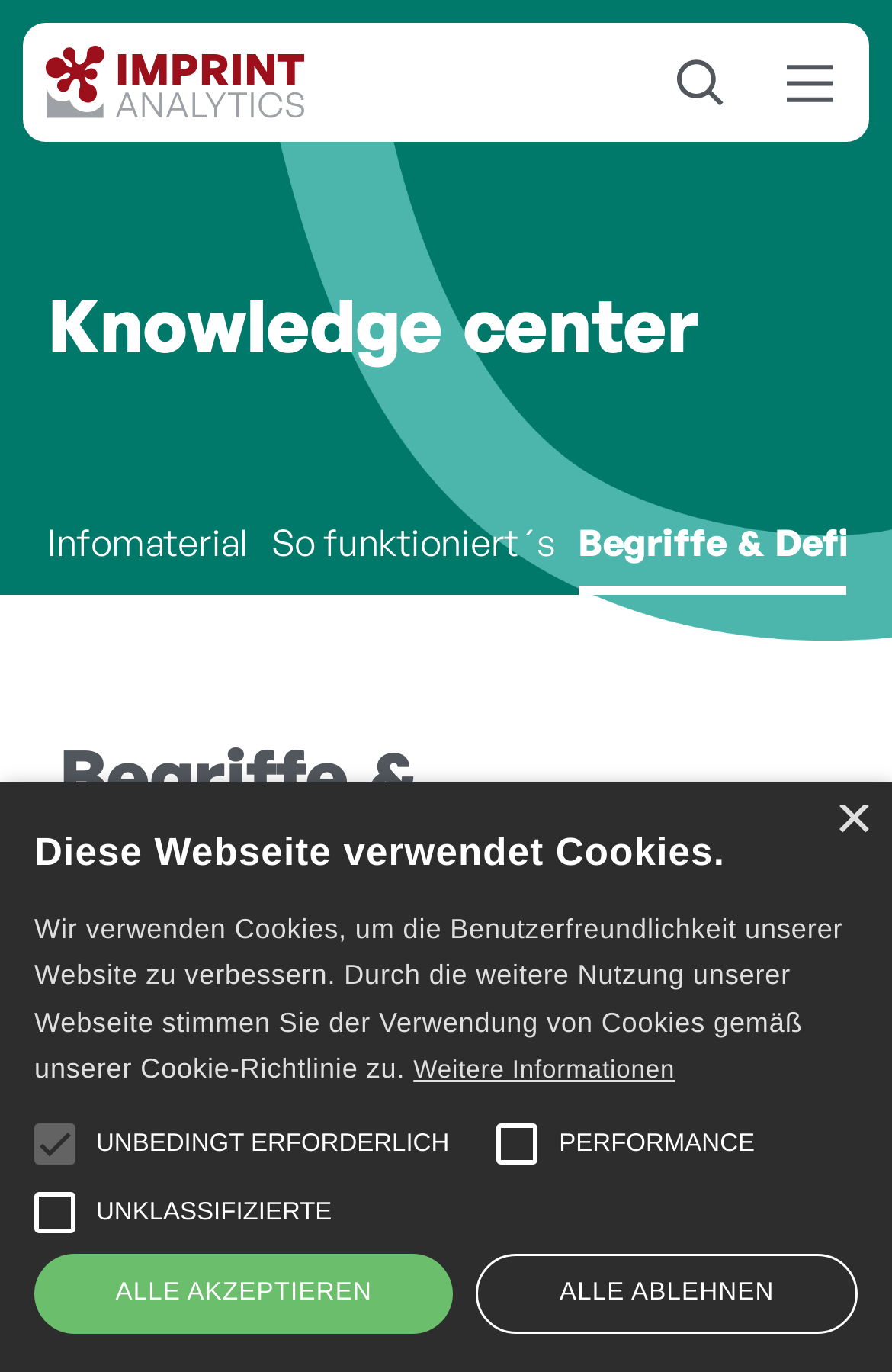Determine the bounding box coordinates of the clickable element necessary to fulfill the instruction: "Click on the 'So funktioniert´s' link". Provide the coordinates as four float numbers within the 0 to 1 range, i.e., [left, top, right, bottom].

[0.304, 0.369, 0.622, 0.434]